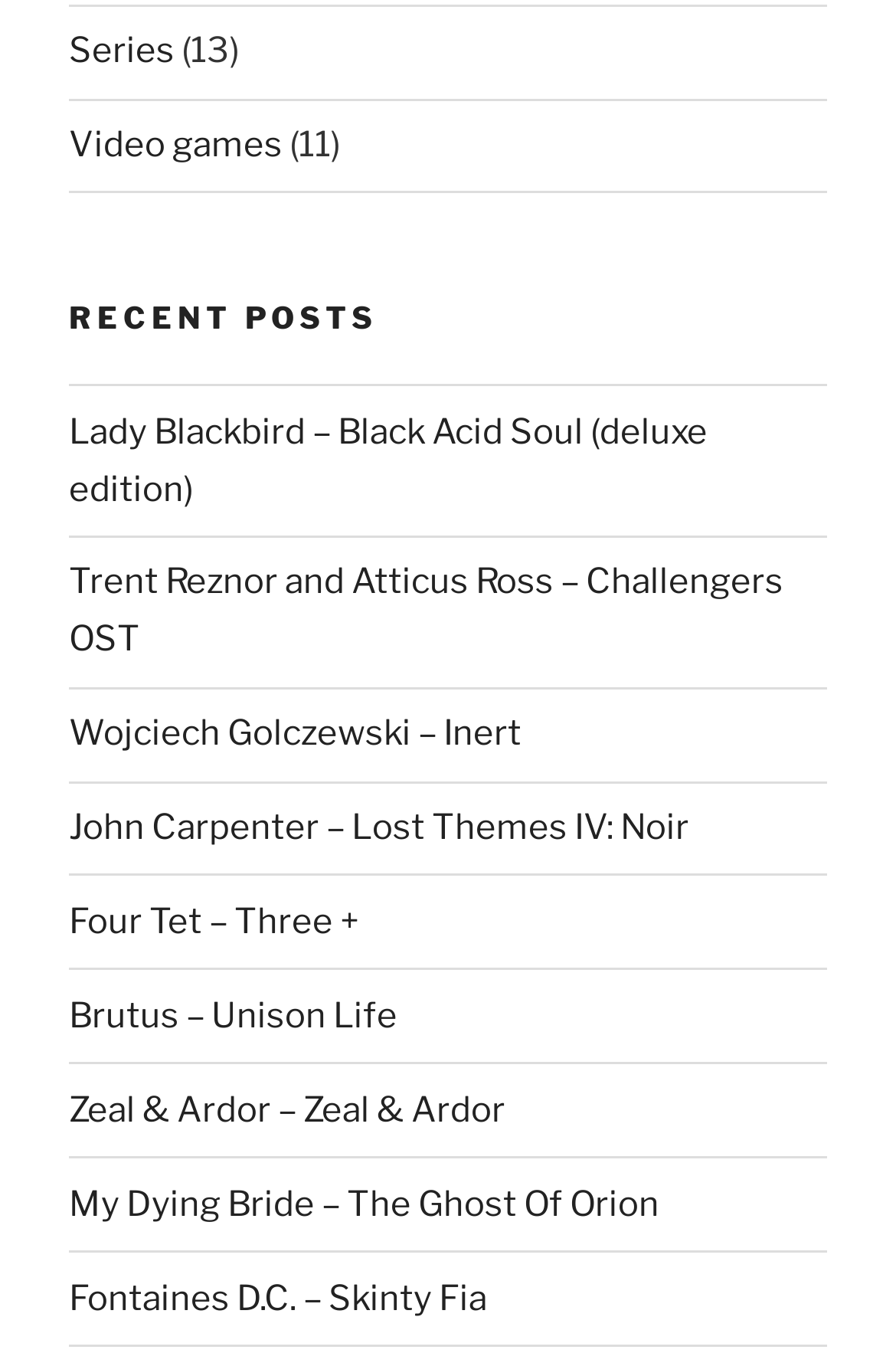Respond with a single word or phrase for the following question: 
What is the category of 'Lady Blackbird – Black Acid Soul (deluxe edition)'?

Music